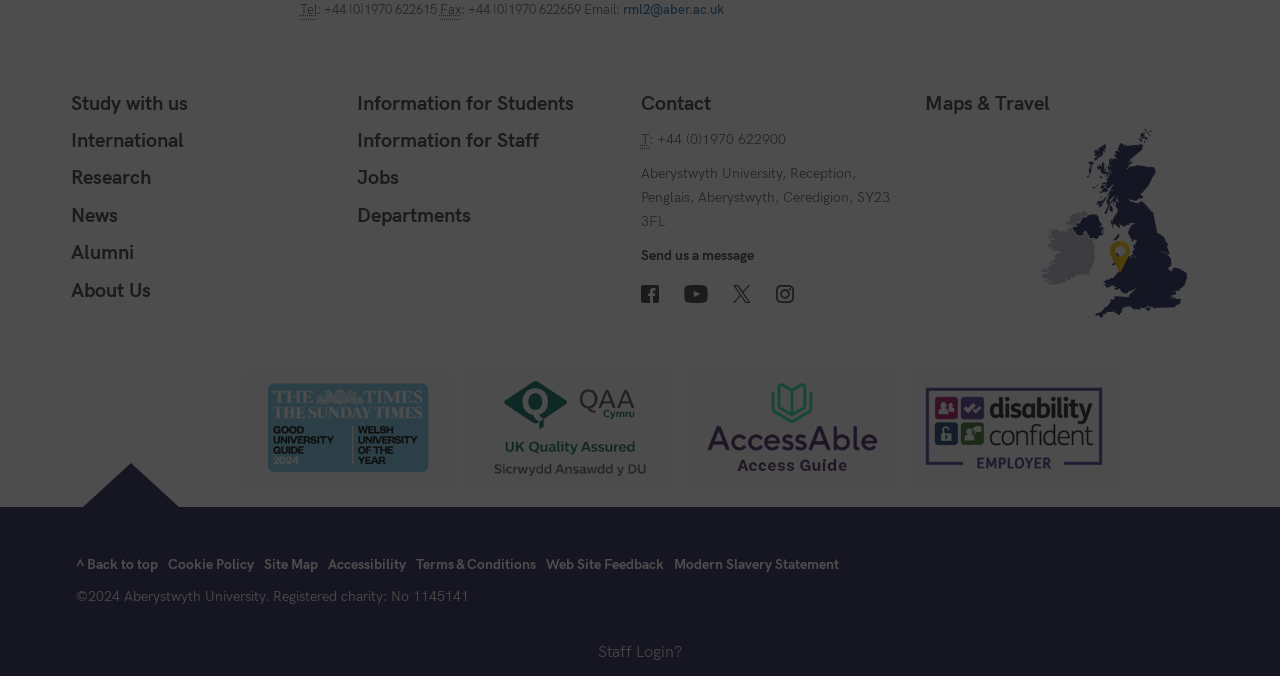Please identify the bounding box coordinates of the element I should click to complete this instruction: 'View Maps and Travel'. The coordinates should be given as four float numbers between 0 and 1, like this: [left, top, right, bottom].

[0.723, 0.133, 0.821, 0.169]